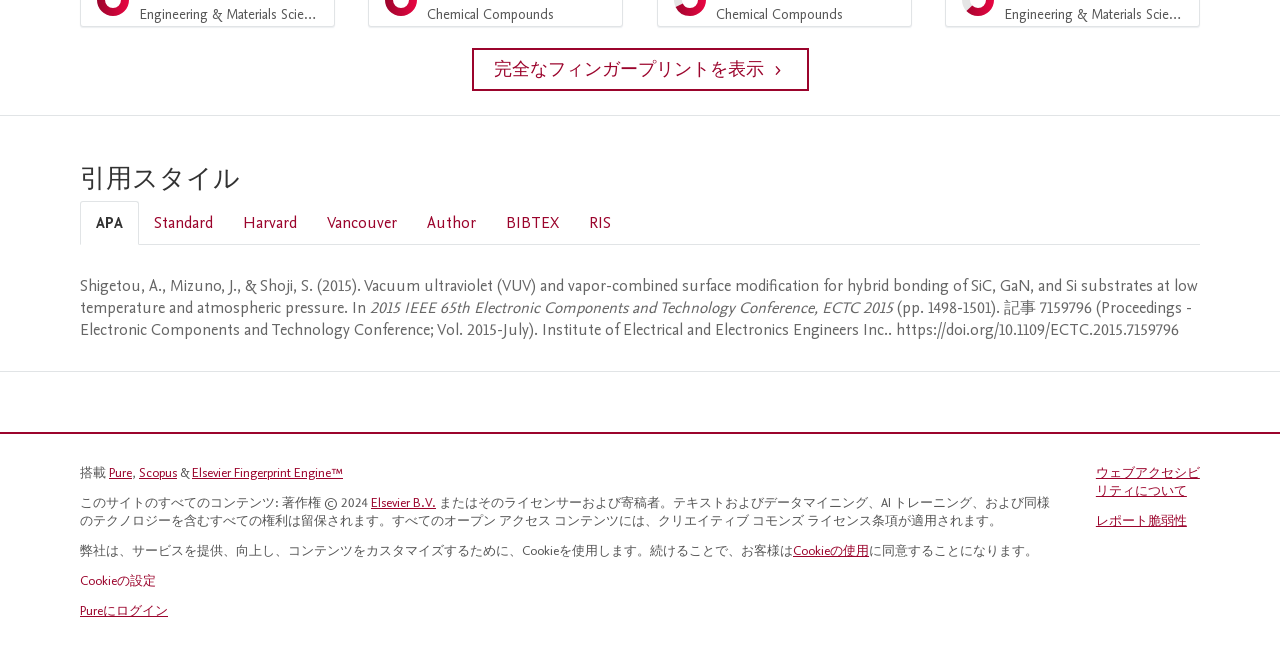Provide the bounding box coordinates of the HTML element described by the text: "Pureにログイン".

[0.062, 0.909, 0.131, 0.936]